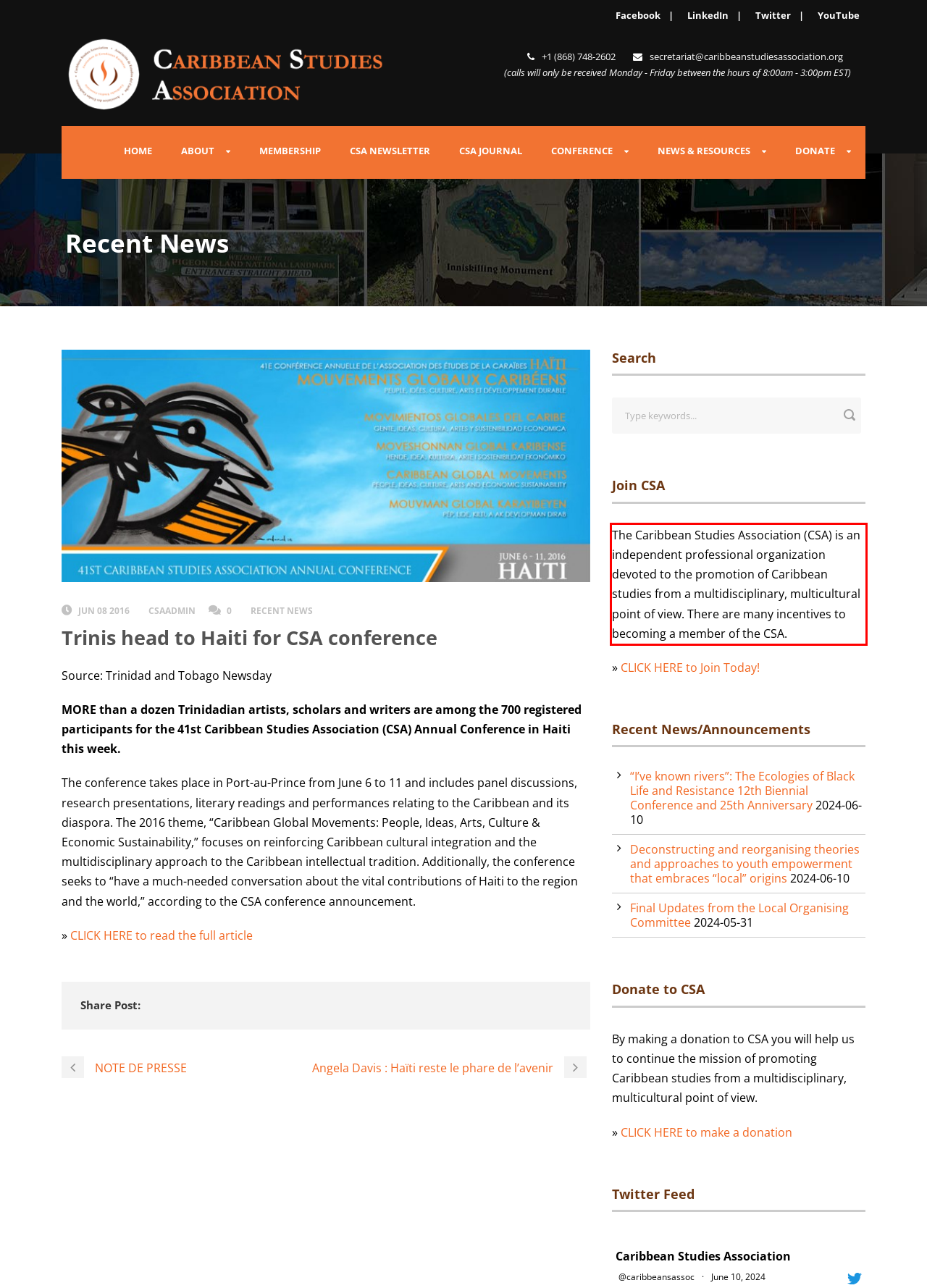Analyze the screenshot of the webpage and extract the text from the UI element that is inside the red bounding box.

The Caribbean Studies Association (CSA) is an independent professional organization devoted to the promotion of Caribbean studies from a multidisciplinary, multicultural point of view. There are many incentives to becoming a member of the CSA.